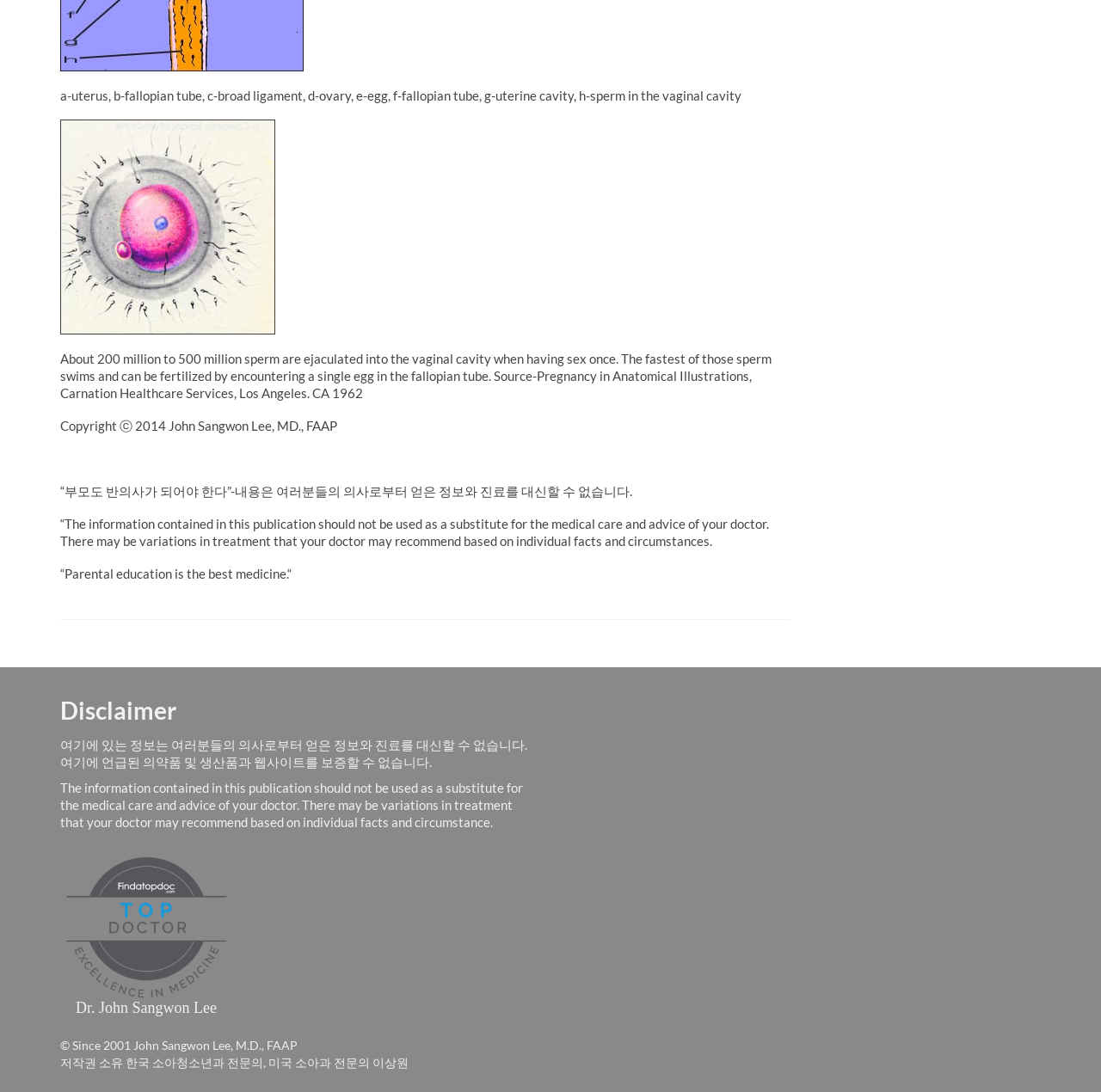What is the process described in the image?
Deliver a detailed and extensive answer to the question.

The image shows the process of fertilization, where sperm from the vaginal cavity swim to the fallopian tube to fertilize an egg. The surrounding text also describes this process, mentioning the number of sperm ejaculated and the fastest sperm fertilizing the egg.